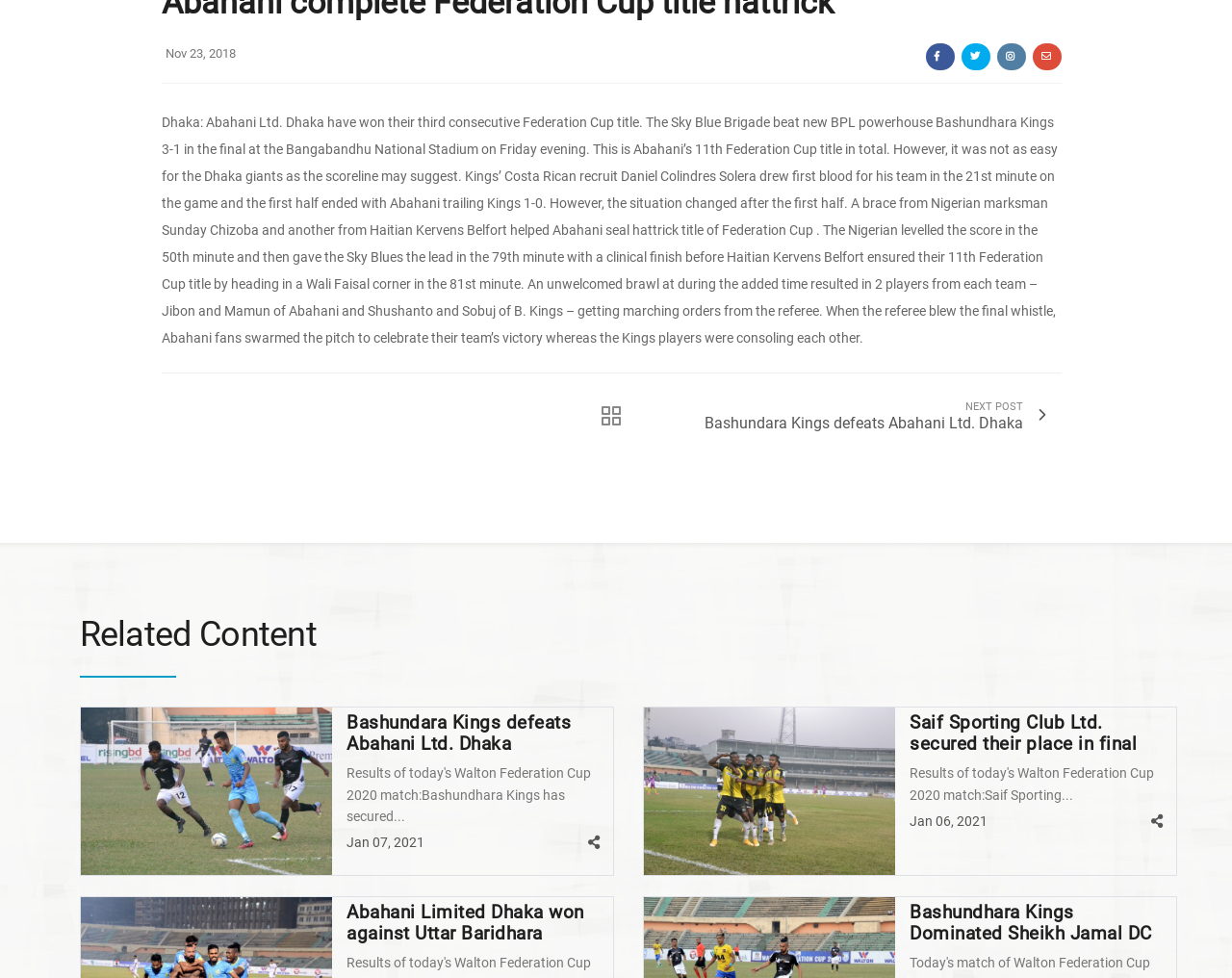Provide the bounding box coordinates of the UI element that matches the description: "Development Plan".

[0.22, 0.066, 0.346, 0.088]